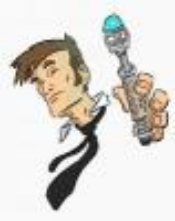What design influences are blended in the aesthetic?
Please describe in detail the information shown in the image to answer the question.

The caption suggests that the aesthetic of the image is a blend of retro and modern design influences, which appeals to fans of both classic and contemporary genres.